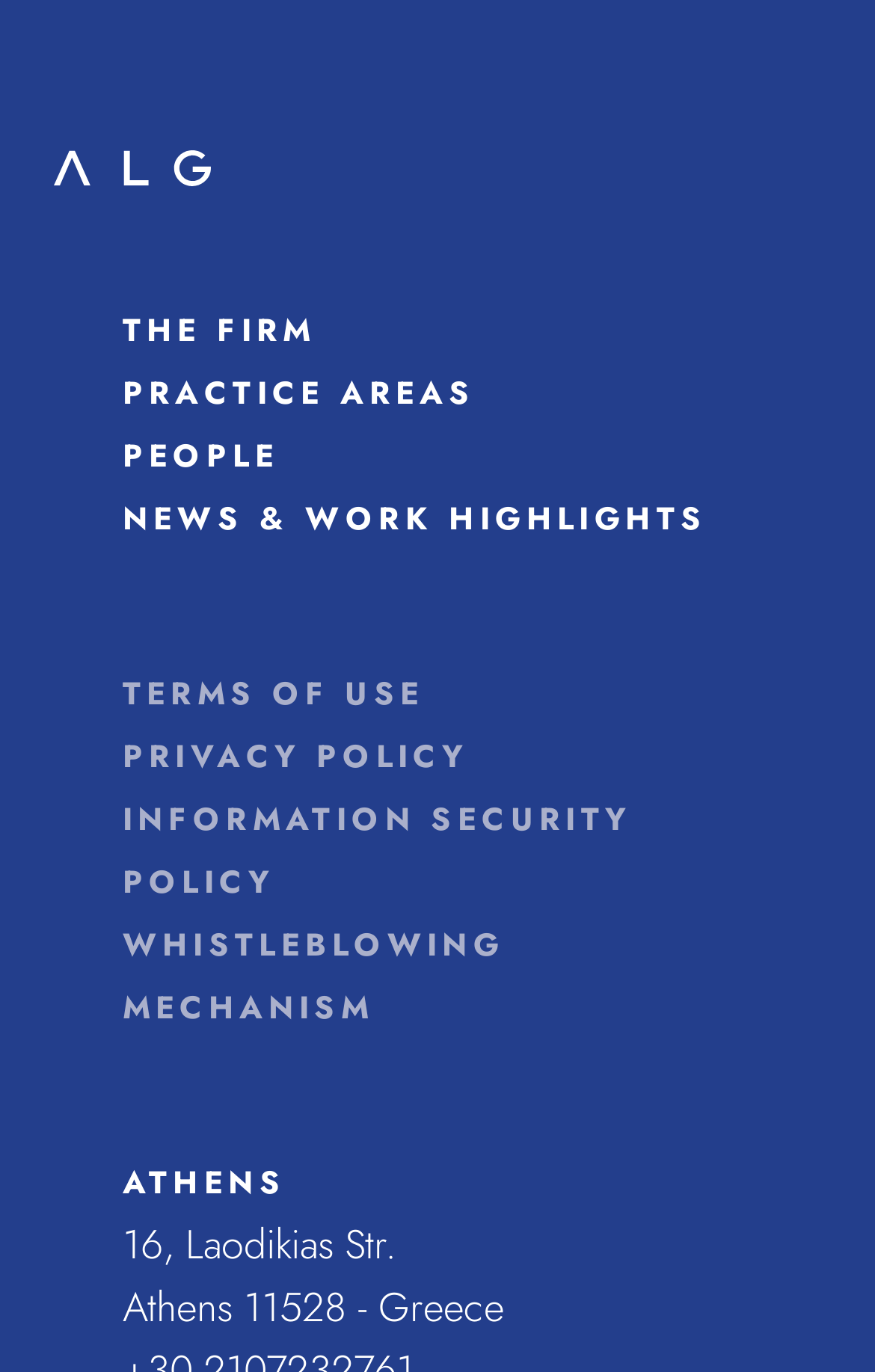Please reply to the following question with a single word or a short phrase:
What is the country where the firm is located?

Greece